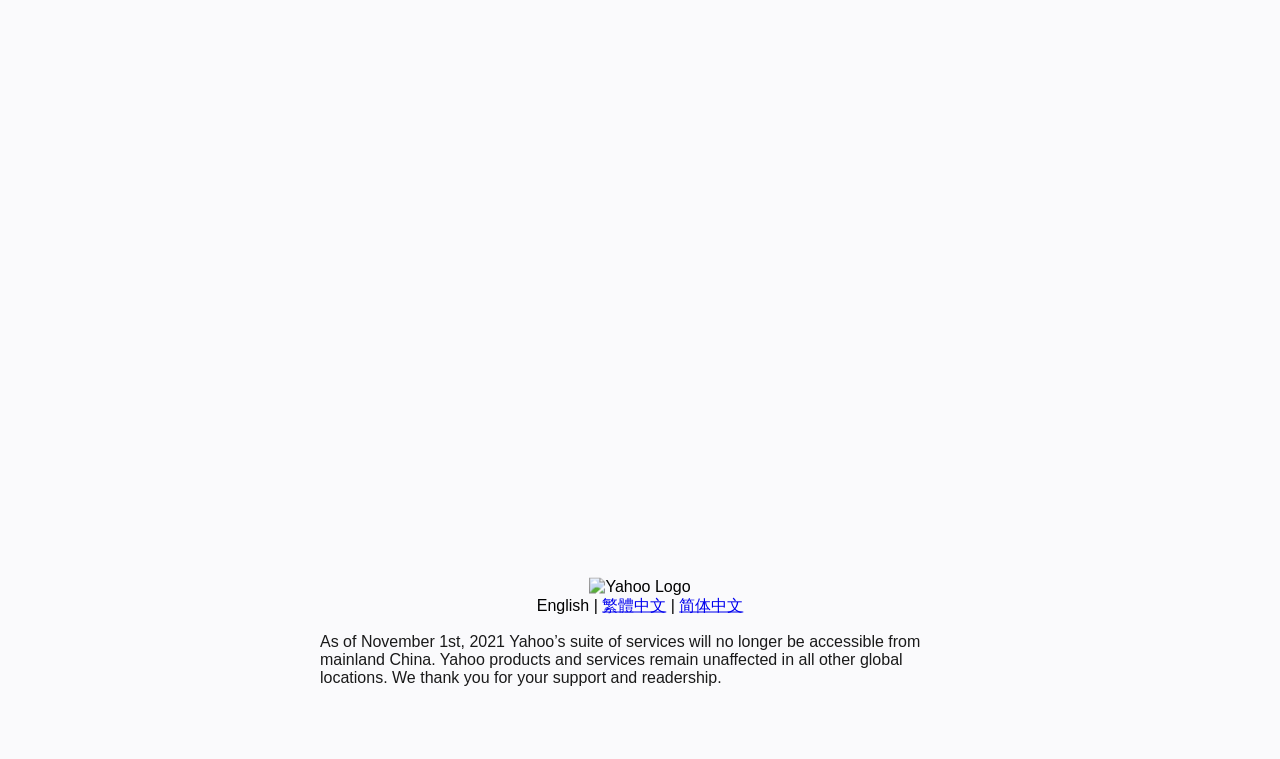Determine the bounding box coordinates for the HTML element described here: "English".

[0.419, 0.786, 0.46, 0.808]